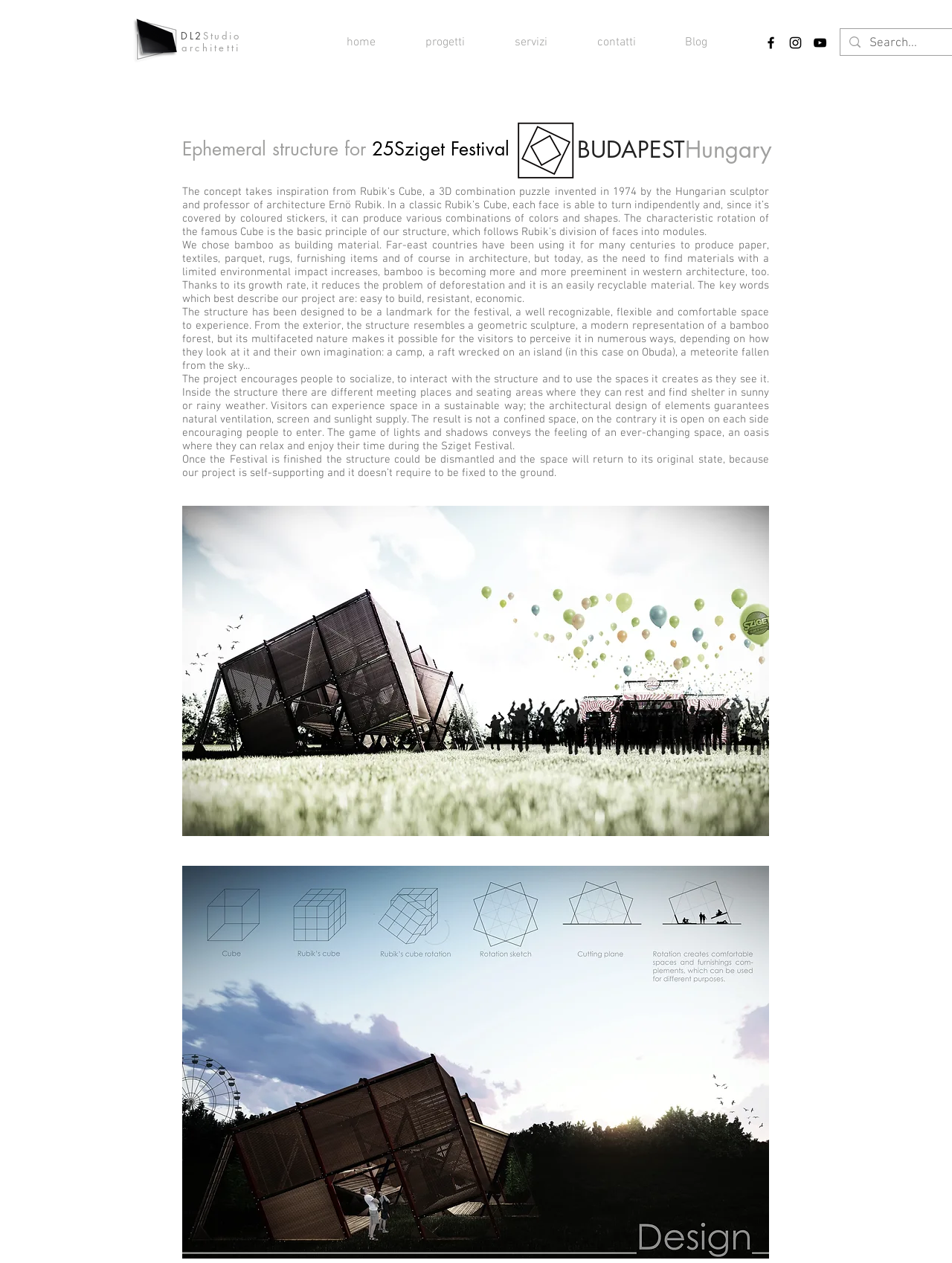Utilize the details in the image to give a detailed response to the question: What is the material used for the structure?

The material used for the structure can be found in the StaticText element which describes the project, stating that 'We chose bamboo as building material'.